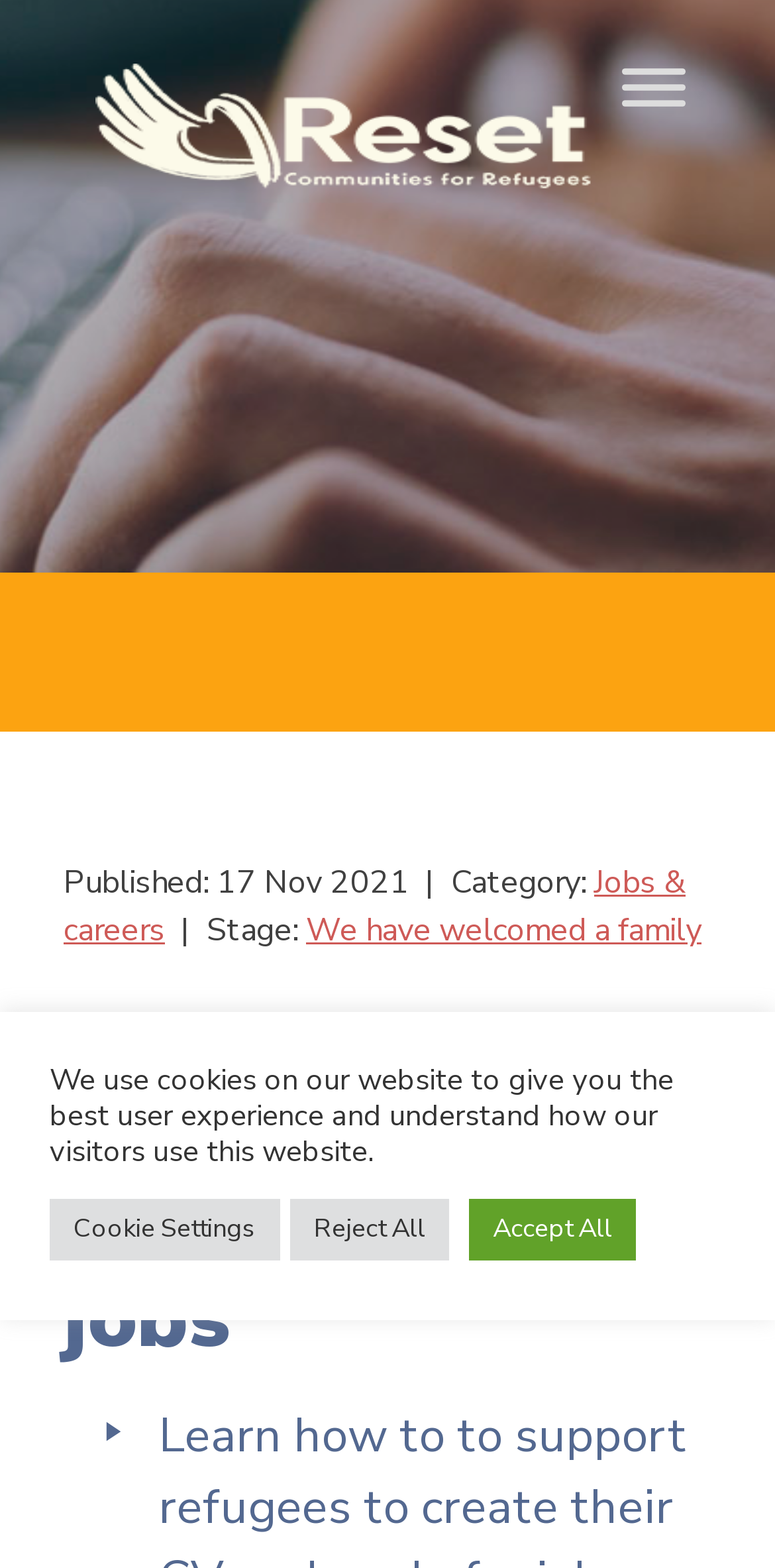Locate the bounding box coordinates of the element that should be clicked to fulfill the instruction: "Click the Reset Training and Support link".

[0.123, 0.041, 0.764, 0.122]